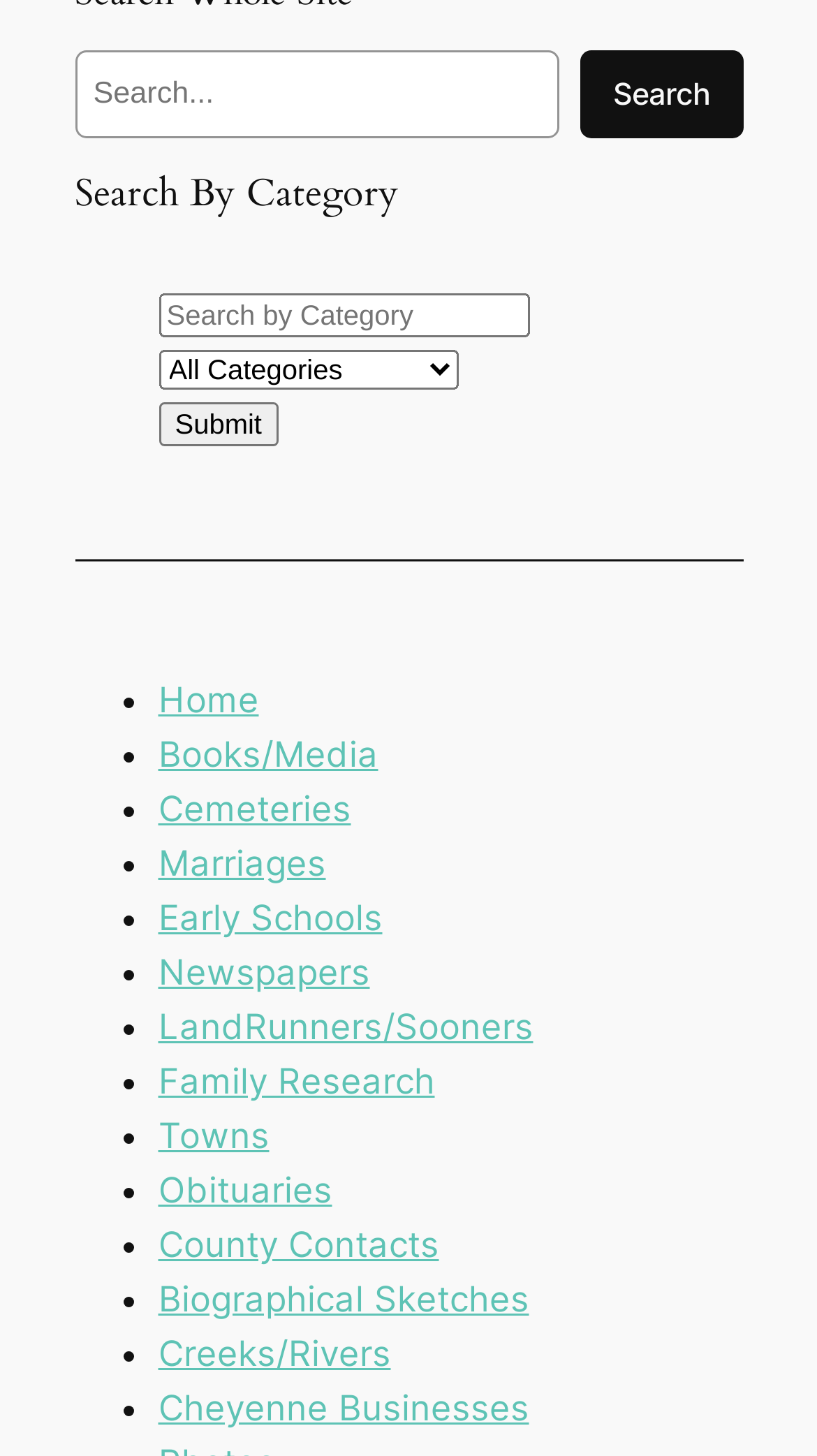Use the information in the screenshot to answer the question comprehensively: What is the function of the button with the text 'Submit'?

The button with the text 'Submit' is located near the search box and combobox. Its purpose is to submit the user's search query, which will likely retrieve relevant results based on the selected category.